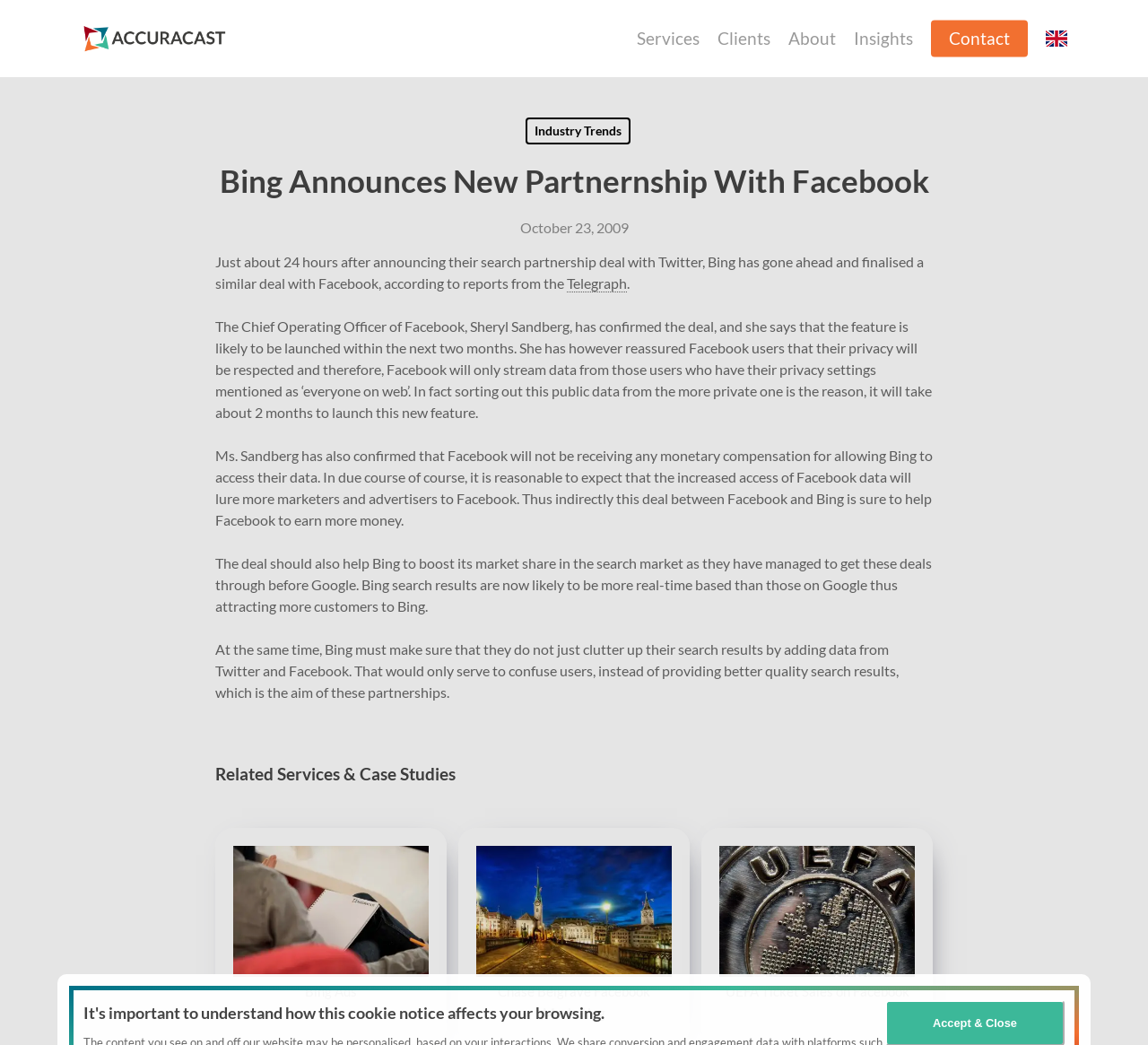Please provide a short answer using a single word or phrase for the question:
How many months will it take to launch the new feature?

2 months